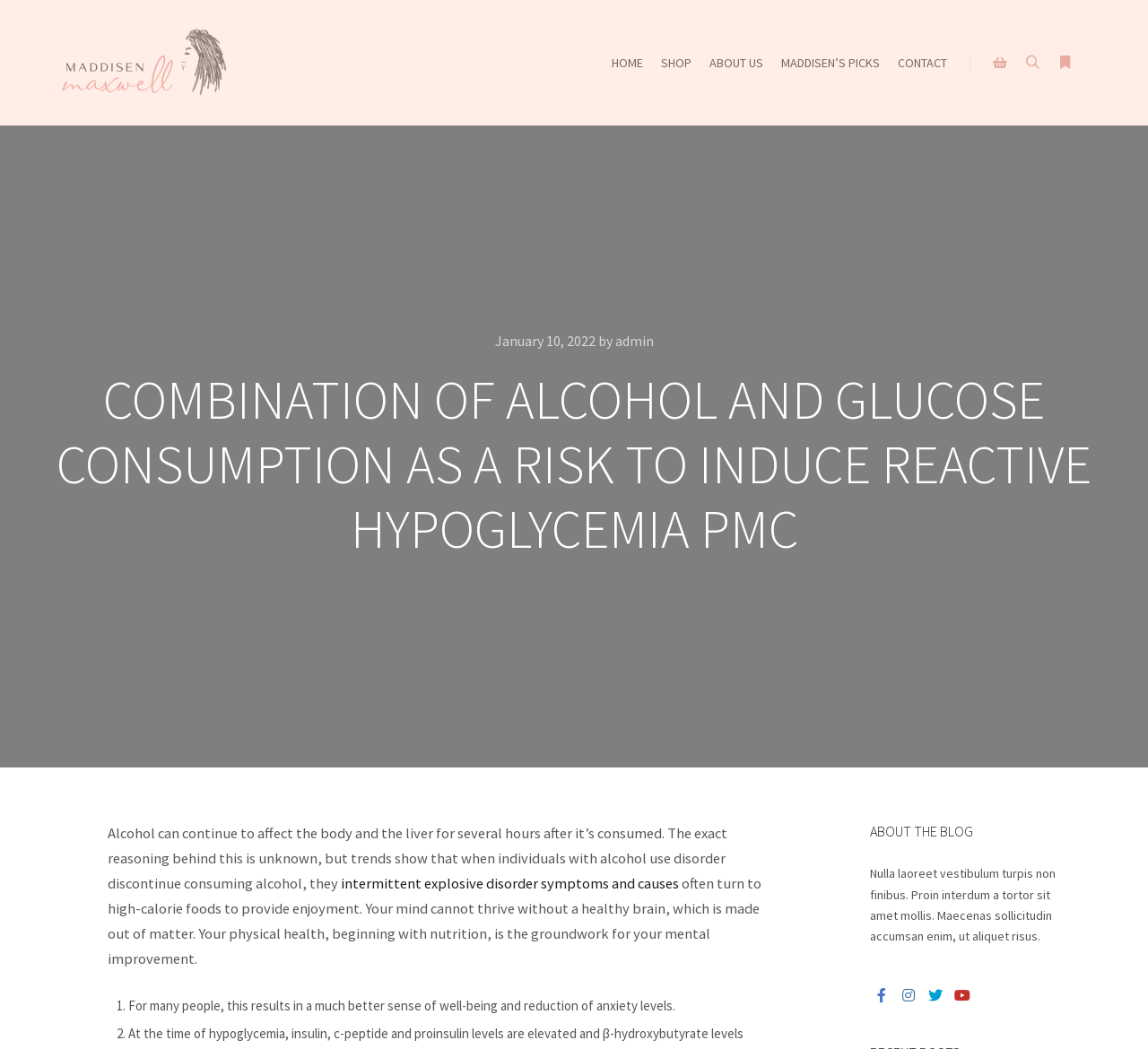Create an elaborate caption for the webpage.

The webpage appears to be a blog post about the combination of alcohol and glucose consumption as a risk to induce reactive hypoglycemia. At the top, there is a navigation menu with links to "HOME", "SHOP", "ABOUT US", "MADDISEN'S PICKS", and "CONTACT". Below the navigation menu, there are three buttons: "Shop sidebar", "Search", and "More info". 

On the left side, there is a profile section with a link to "Maddisen Maxwell" accompanied by an image. The profile section is positioned above the navigation menu. 

The main content of the blog post is divided into sections. The title "COMBINATION OF ALCOHOL AND GLUCOSE CONSUMPTION AS A RISK TO INDUCE REACTIVE HYPOGLYCEMIA PMC" is followed by a paragraph of text discussing the effects of alcohol on the body. 

Below this paragraph, there is a link to "intermittent explosive disorder symptoms and causes" and another paragraph of text discussing nutrition and mental improvement. The text is organized into a list with two points, each marked with a number. 

On the right side, there is a section titled "ABOUT THE BLOG" with a brief description and four social media links. Above this section, there is a timestamp "January 10, 2022" and a link to "admin".